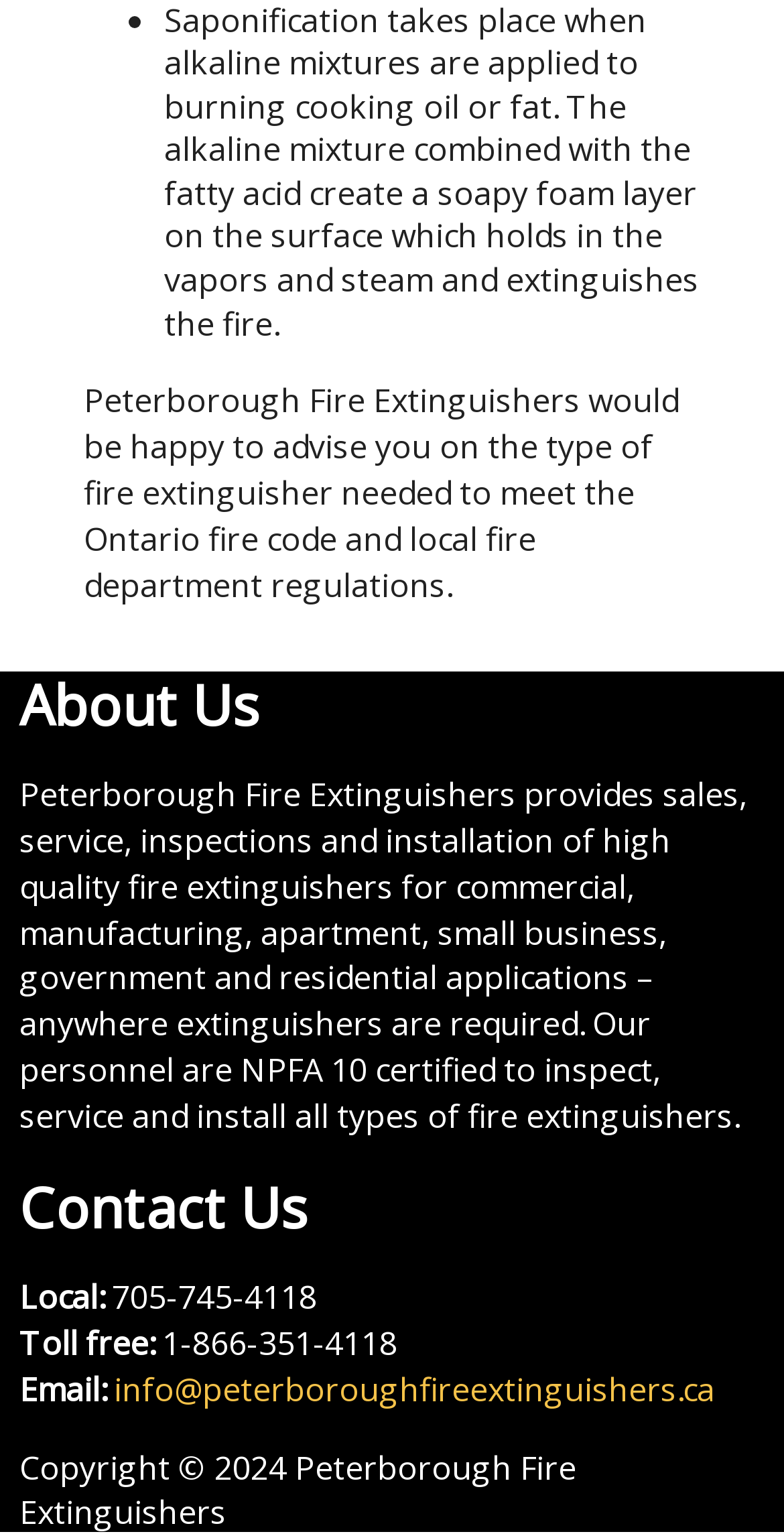What is the year of copyright?
Examine the webpage screenshot and provide an in-depth answer to the question.

The year of copyright can be found at the bottom of the webpage, where it is written 'Copyright © 2024'.